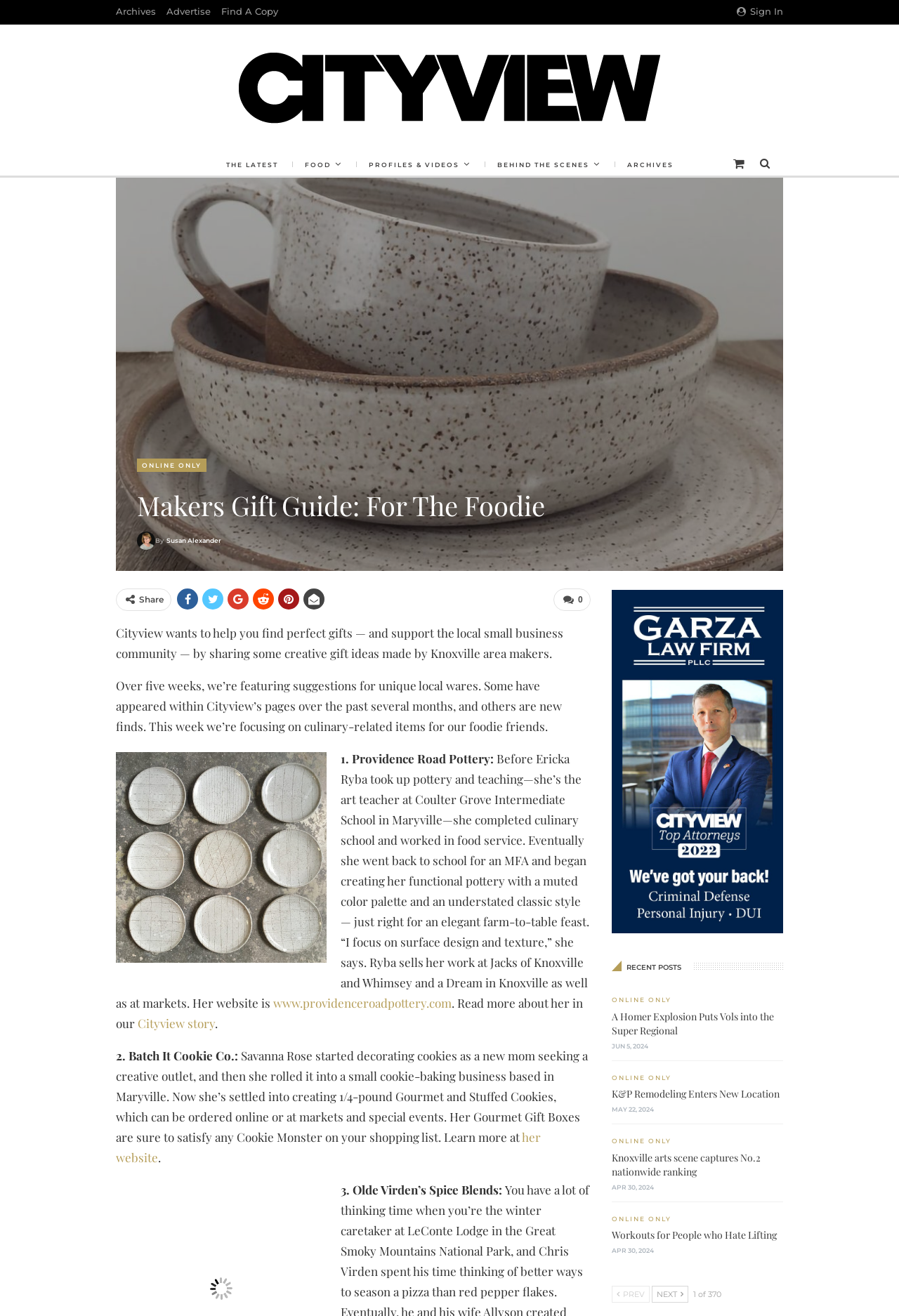Locate the bounding box coordinates of the element's region that should be clicked to carry out the following instruction: "Share the article". The coordinates need to be four float numbers between 0 and 1, i.e., [left, top, right, bottom].

[0.155, 0.451, 0.182, 0.459]